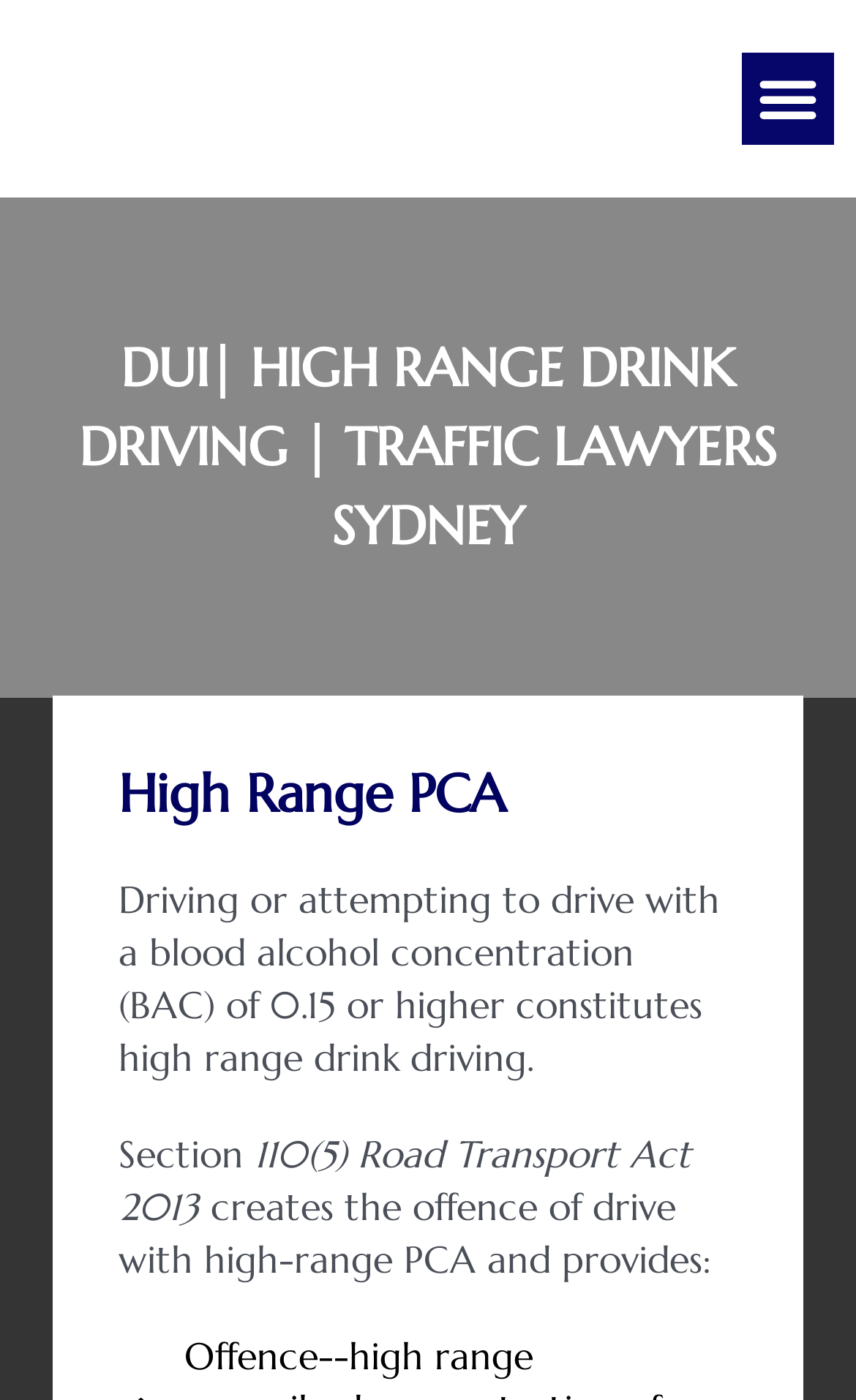What is the principal heading displayed on the webpage?

DUI| HIGH RANGE DRINK DRIVING | TRAFFIC LAWYERS SYDNEY